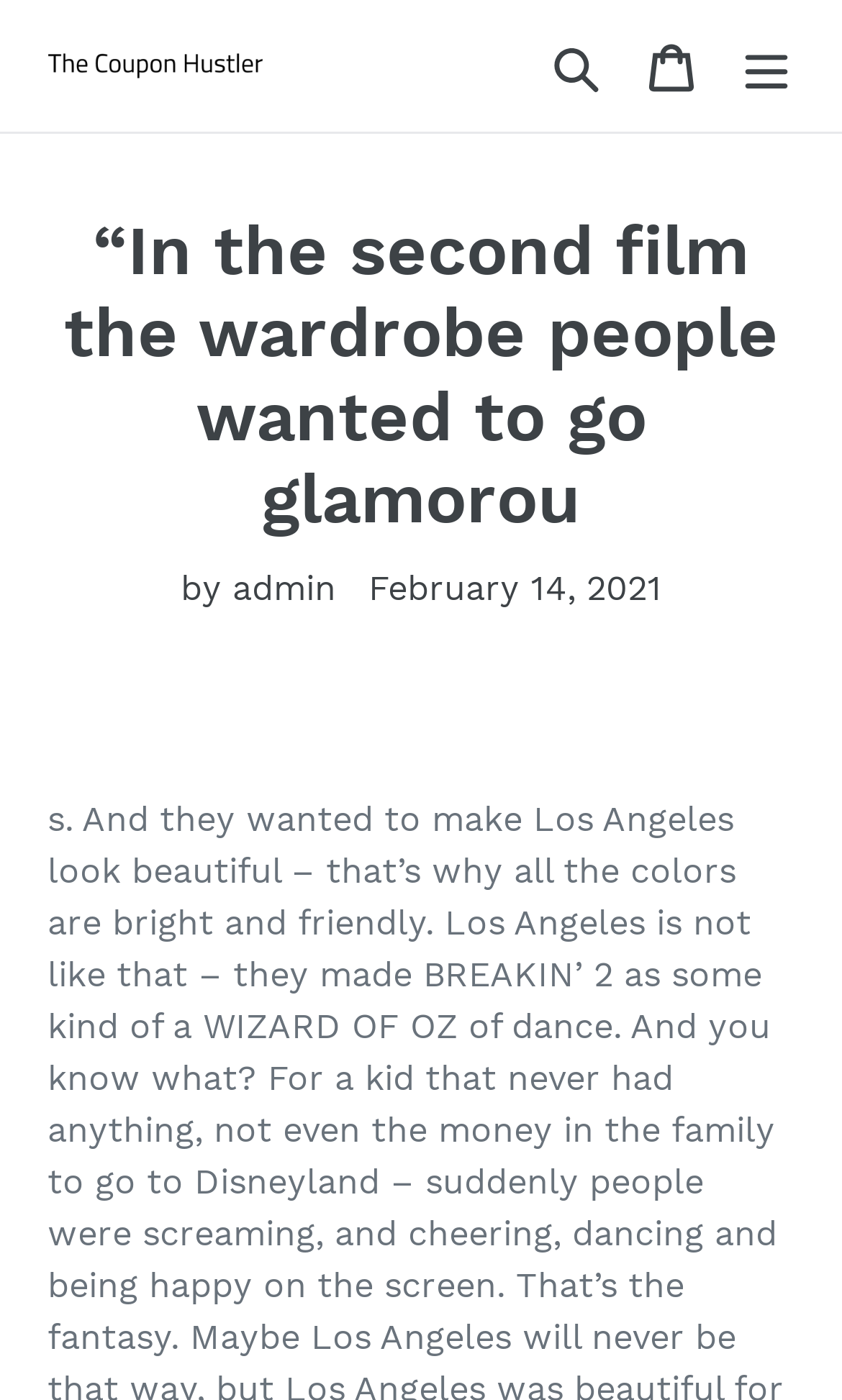When was the article published?
Refer to the image and respond with a one-word or short-phrase answer.

February 14, 2021